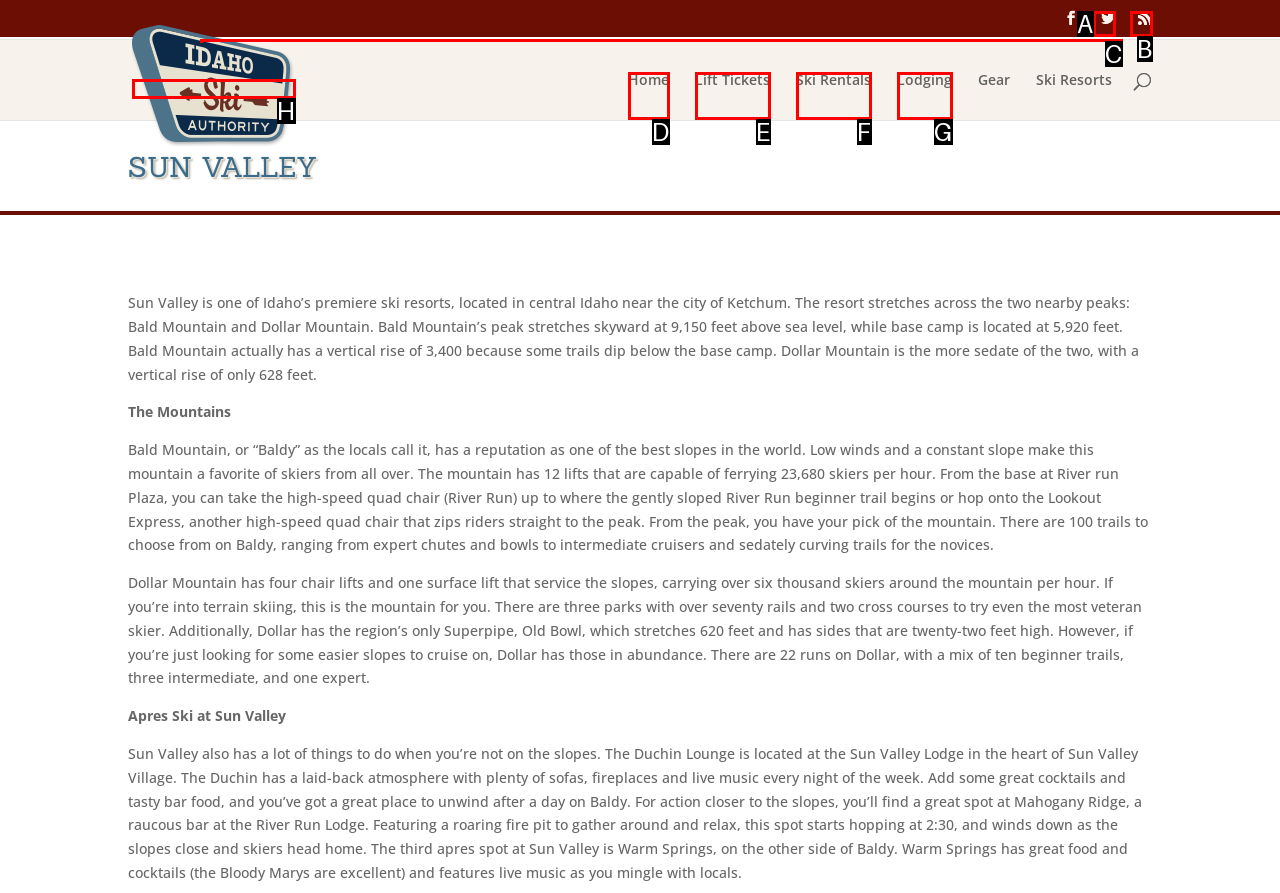Find the HTML element that corresponds to the description: name="s" placeholder="Search …" title="Search for:". Indicate your selection by the letter of the appropriate option.

C